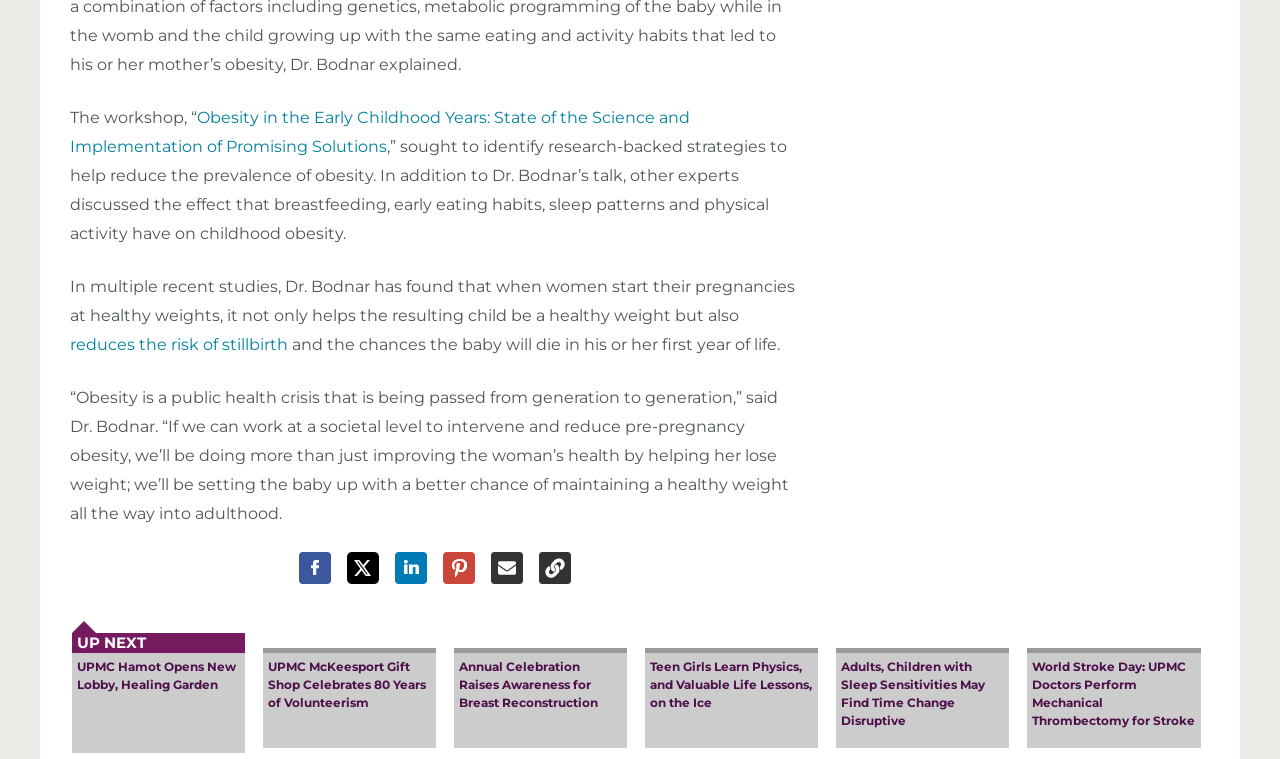Provide the bounding box coordinates of the area you need to click to execute the following instruction: "Click the link to learn about Obesity in the Early Childhood Years".

[0.055, 0.142, 0.539, 0.205]